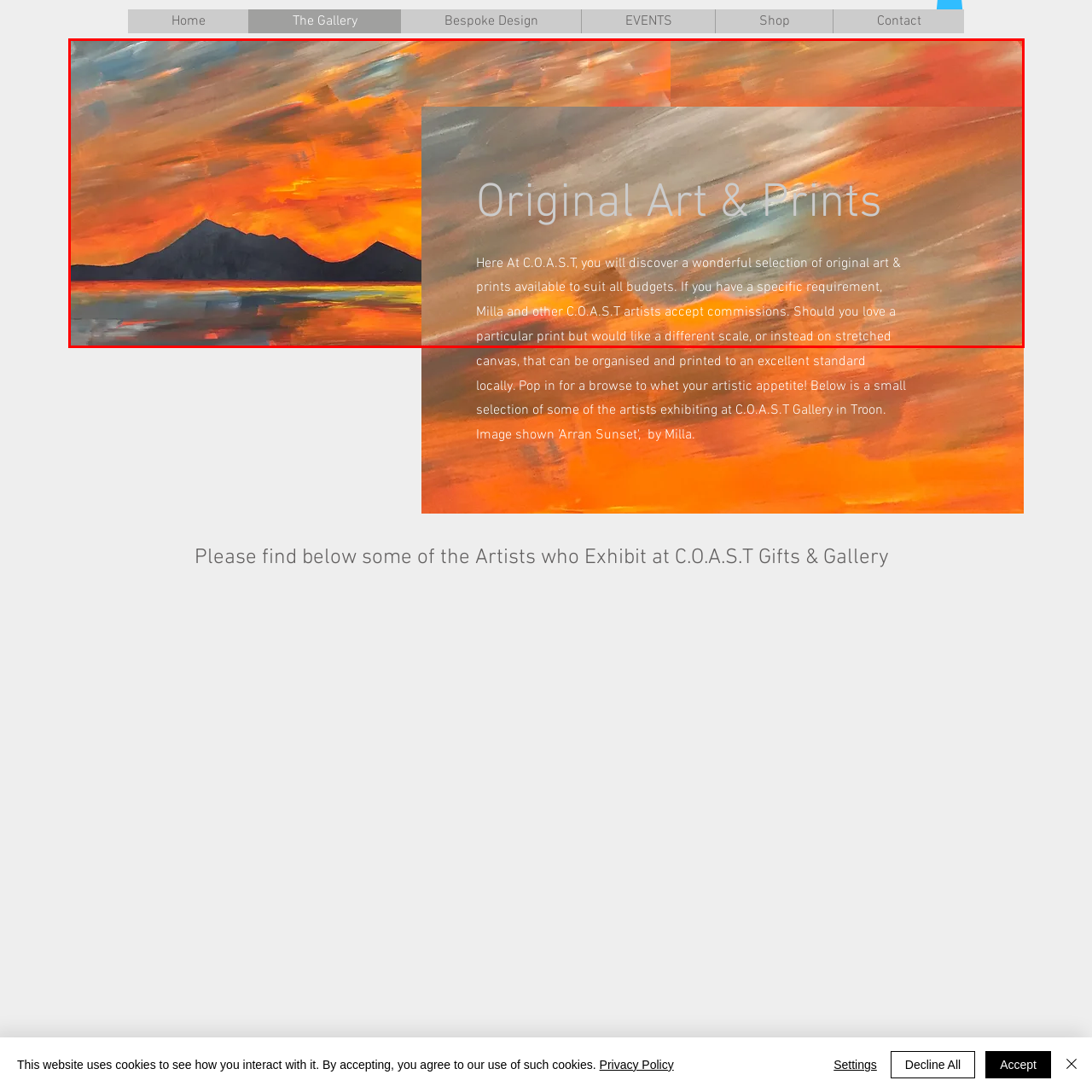View the image surrounded by the red border, What service does the gallery offer besides selling artworks?
 Answer using a single word or phrase.

Custom commissions